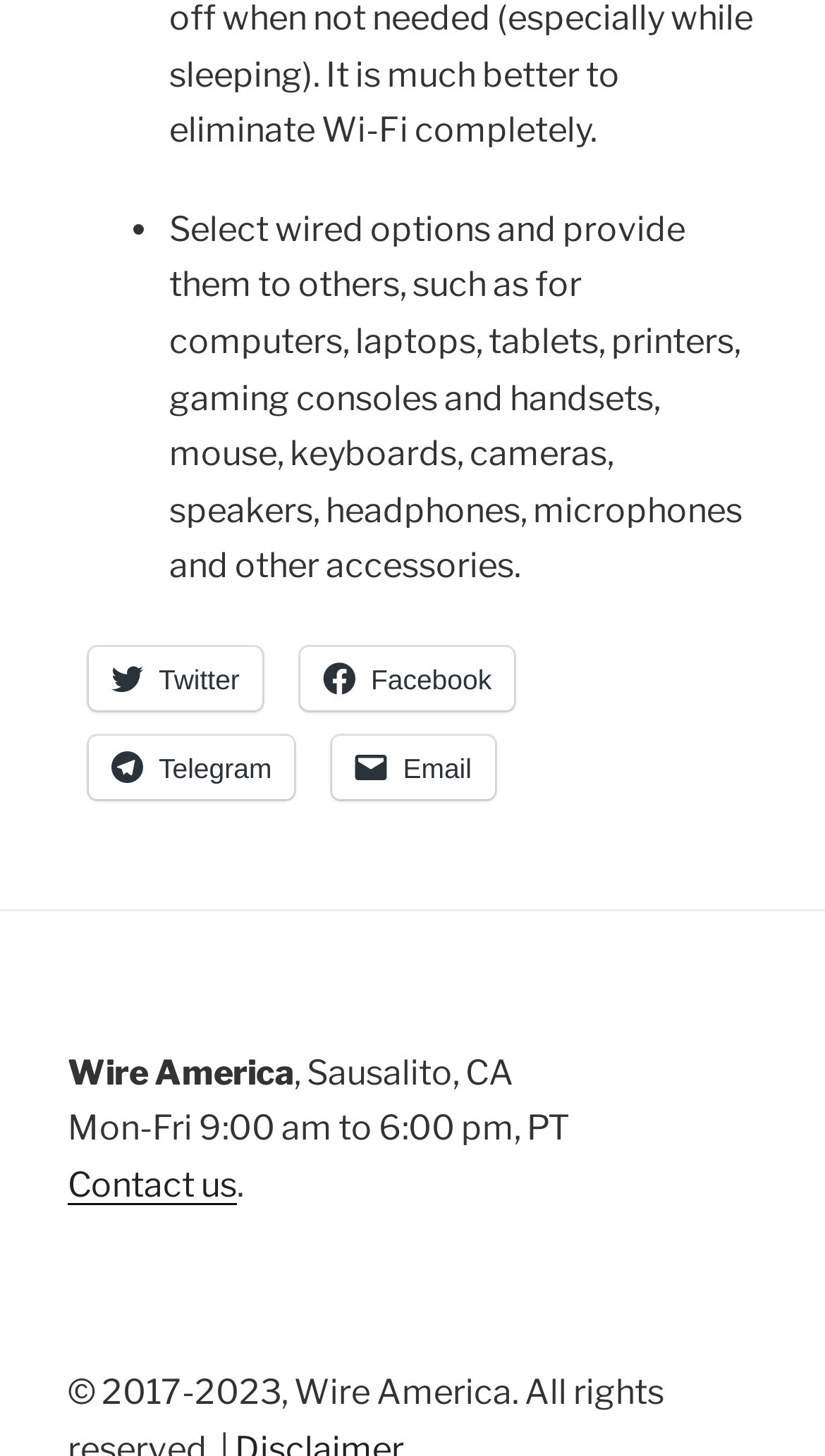What are the business hours of Wire America?
Utilize the information in the image to give a detailed answer to the question.

The business hours of Wire America are from Monday to Friday, 9:00 am to 6:00 pm, Pacific Time, as stated in the StaticText element with OCR text 'Mon-Fri 9:00 am to 6:00 pm, PT'.